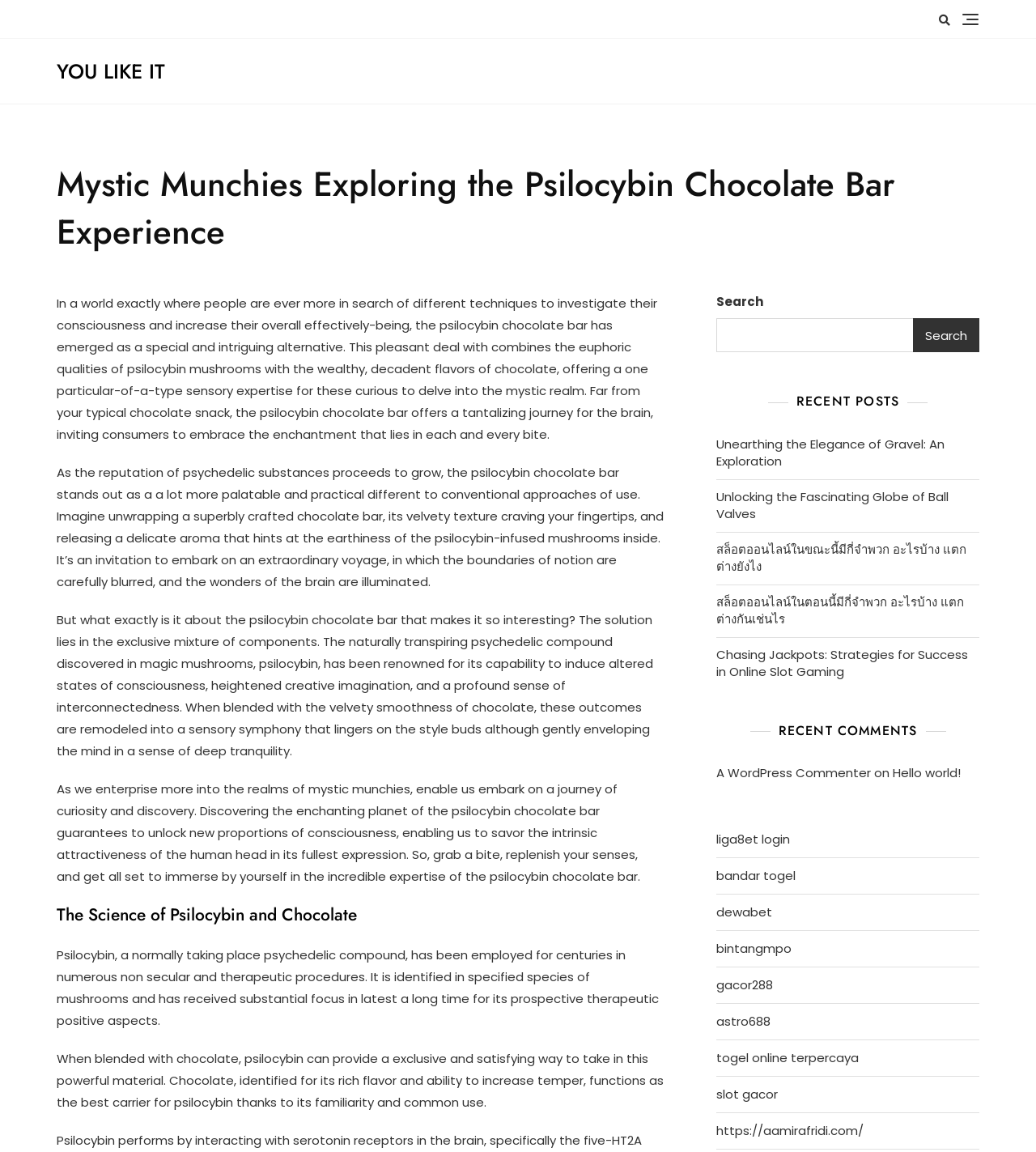Give a detailed overview of the webpage's appearance and contents.

The webpage is about Mystic Munchies, a website that explores the experience of psilocybin chocolate bars. At the top, there is a button with a search icon and a link to "YOU LIKE IT" on the left side. Below that, there is a heading that reads "Mystic Munchies Exploring the Psilocybin Chocolate Bar Experience" followed by a series of paragraphs that describe the experience of consuming psilocybin chocolate bars. The text explains how the combination of psilocybin and chocolate creates a unique sensory experience, and how it can be used to explore consciousness and increase overall well-being.

To the right of the main text, there is a search bar with a button that says "Search". Below the search bar, there is a heading that reads "RECENT POSTS" followed by a list of links to recent articles, including "Unearthing the Elegance of Gravel: An Exploration", "Unlocking the Fascinating World of Ball Valves", and several articles about online slot gaming.

Further down the page, there is a heading that reads "RECENT COMMENTS" followed by a list of recent comments, including a comment from "A WordPress Commenter" on the article "Hello world!". Below the comments, there are several links to external websites, including "liga8et login", "bandar togel", and "togel online terpercaya".

At the very bottom of the page, there is a footer section with several links to external websites, including "bintangmpo", "gacor288", and "astro688".